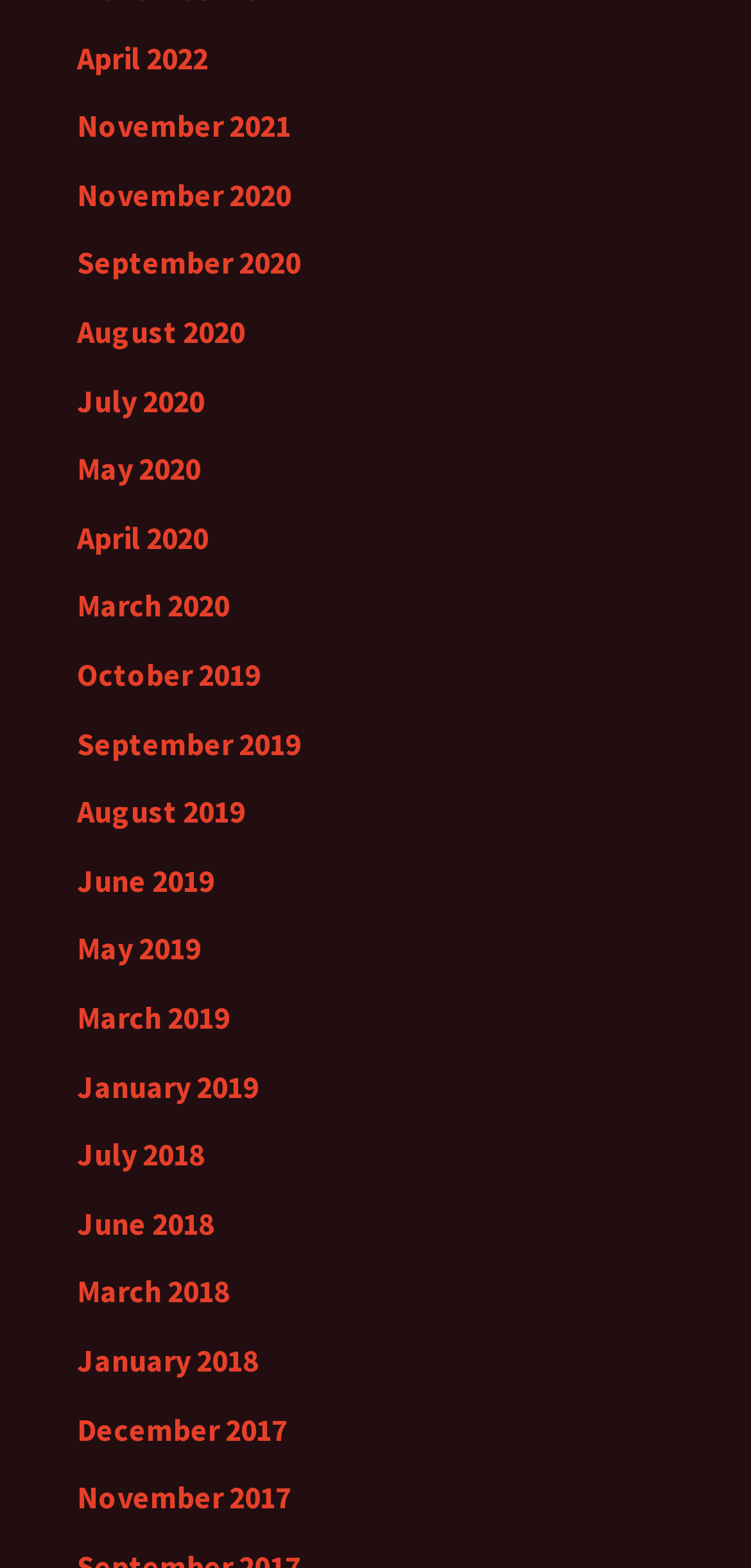Please mark the clickable region by giving the bounding box coordinates needed to complete this instruction: "view July 2018".

[0.103, 0.724, 0.272, 0.748]